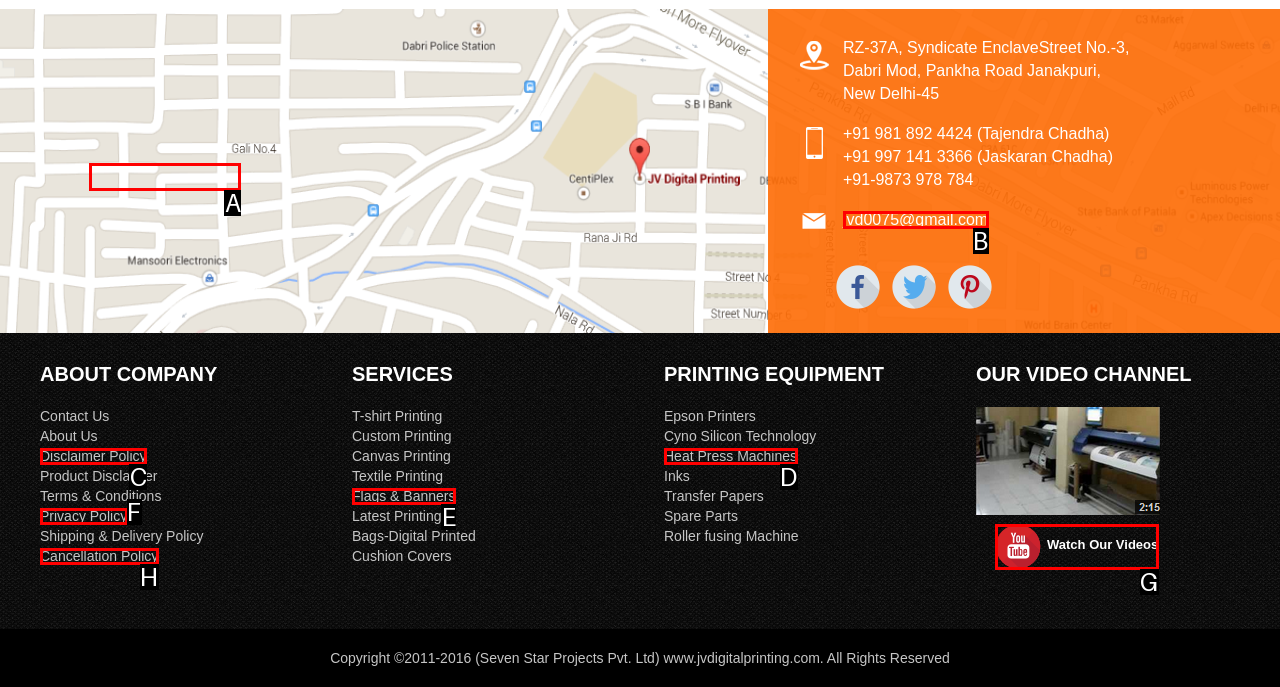Select the HTML element that corresponds to the description: jvd0075@gmail.com. Reply with the letter of the correct option.

B